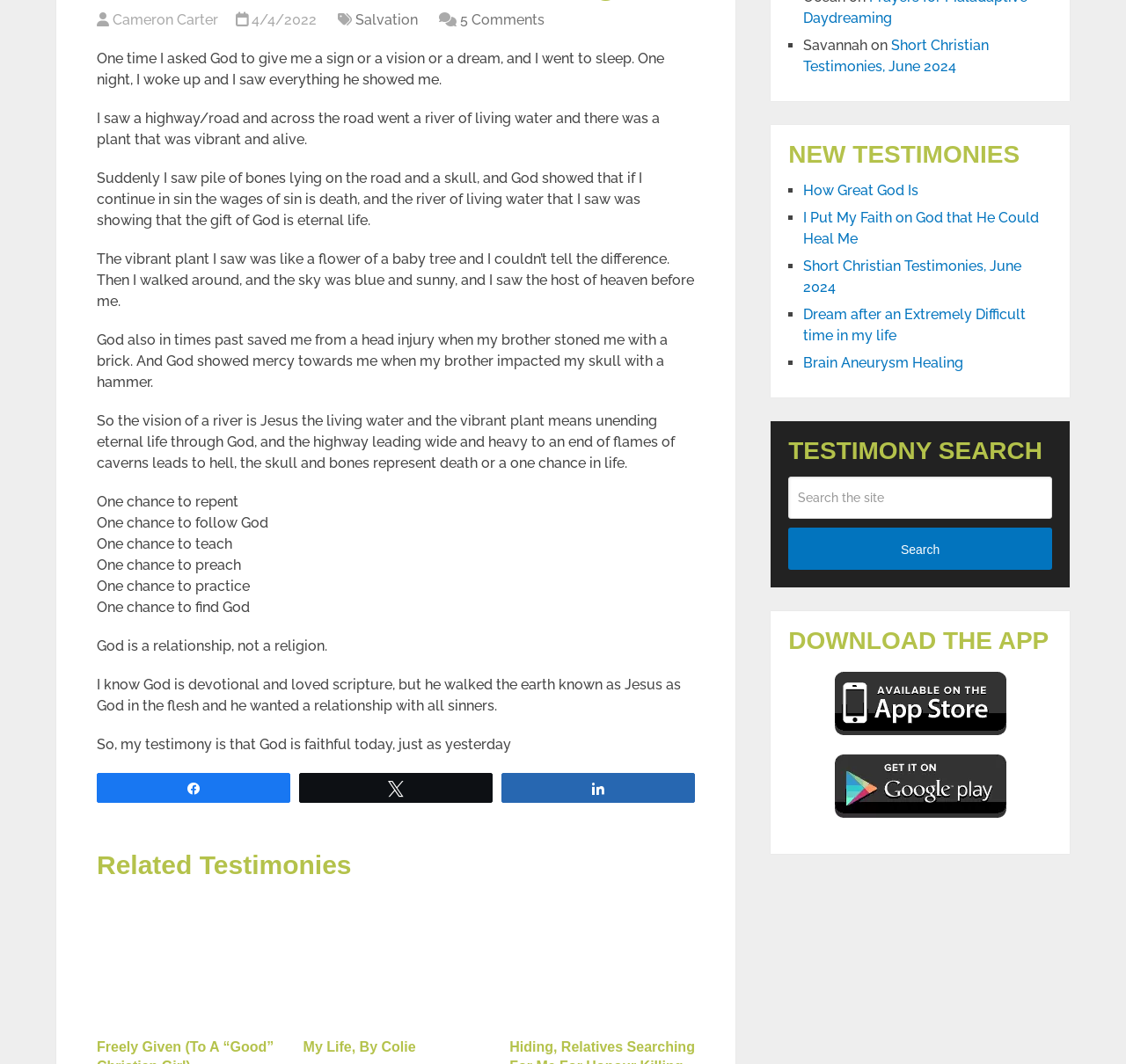Bounding box coordinates should be provided in the format (top-left x, top-left y, bottom-right x, bottom-right y) with all values between 0 and 1. Identify the bounding box for this UI element: Brain Aneurysm Healing

[0.713, 0.333, 0.856, 0.349]